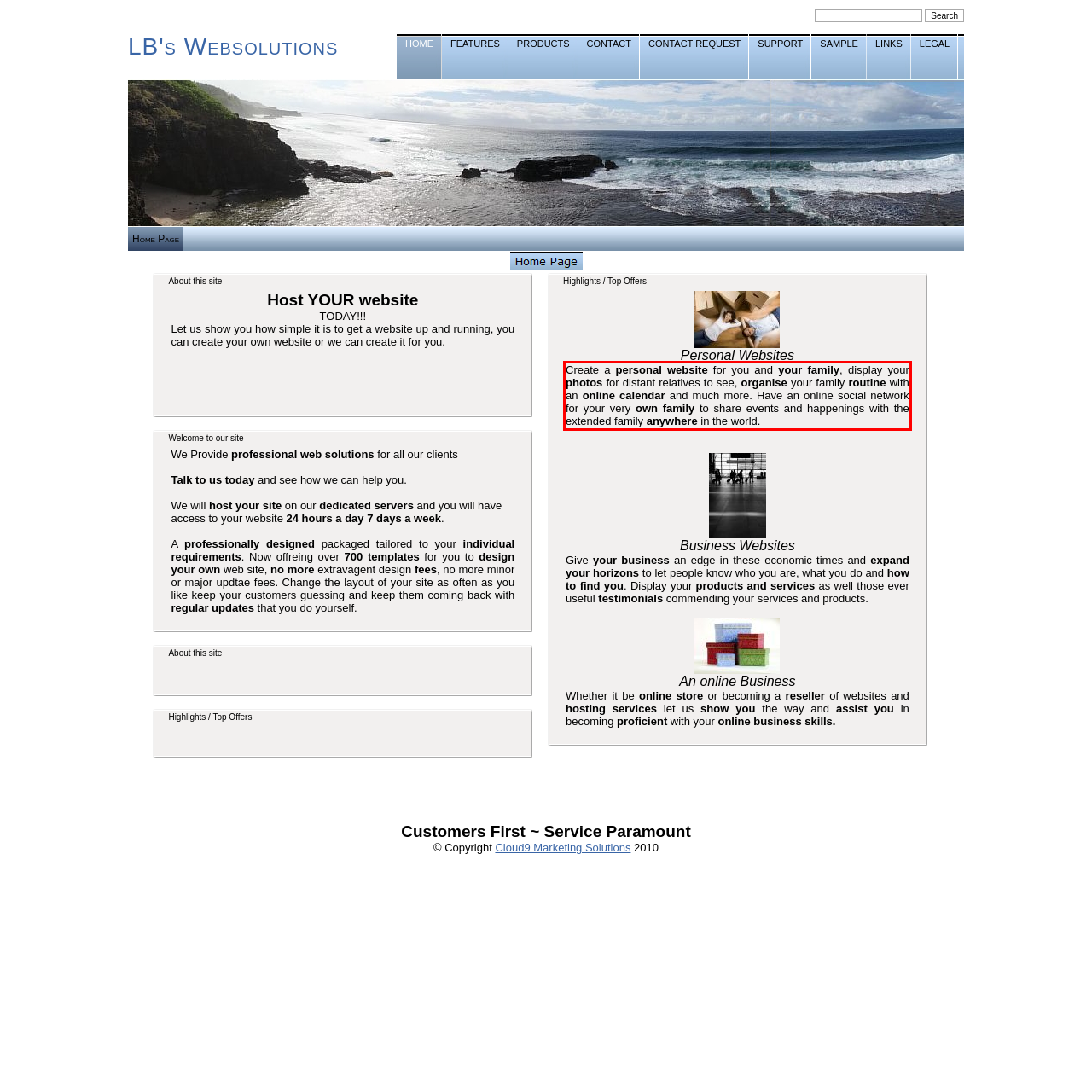Identify the red bounding box in the webpage screenshot and perform OCR to generate the text content enclosed.

Create a personal website for you and your family, display your photos for distant relatives to see, organise your family routine with an online calendar and much more. Have an online social network for your very own family to share events and happenings with the extended family anywhere in the world.